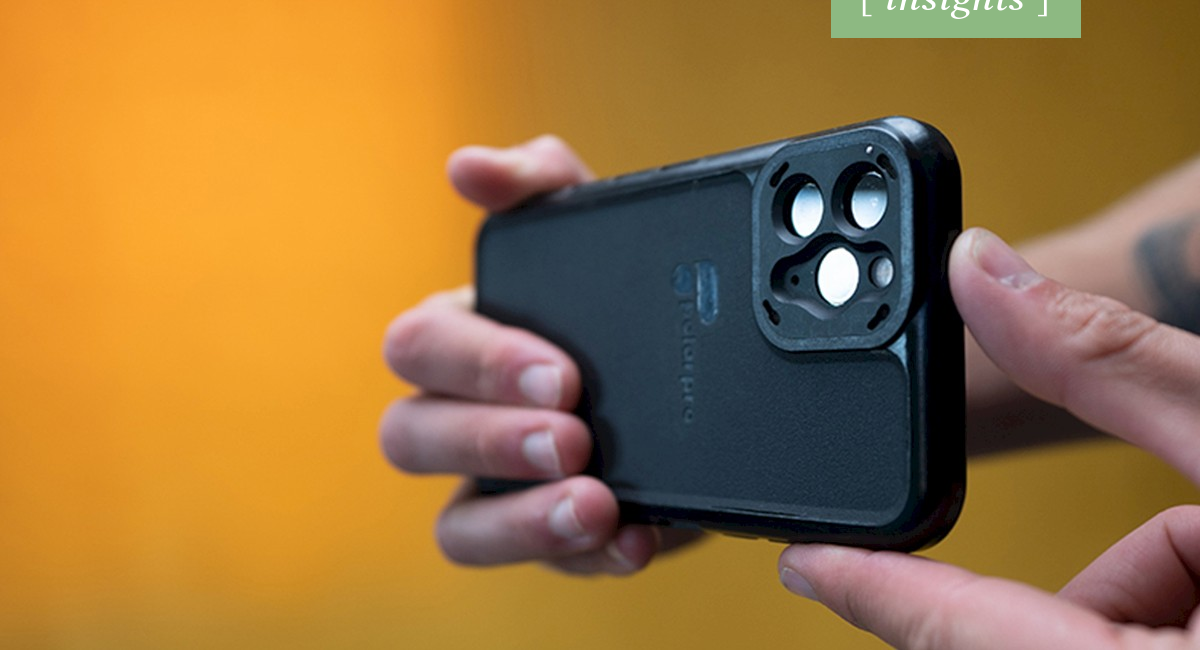Explain all the elements you observe in the image.

The image features a close-up of a person holding a smartphone from the back, showcasing a distinctive camera module with three lenses and a flash. The phone appears to be encased in a rugged protective cover, emphasizing durability. The background is a warm, muted orange hue, creating a striking contrast with the sleek black phone. At the top of the image, there is a green overlay with the text “[insights]”, indicating that this image is part of an informative content piece. This visual effectively highlights the intersection of technology and usability, aligning with the theme of "2021 Video Trends You Should Know."